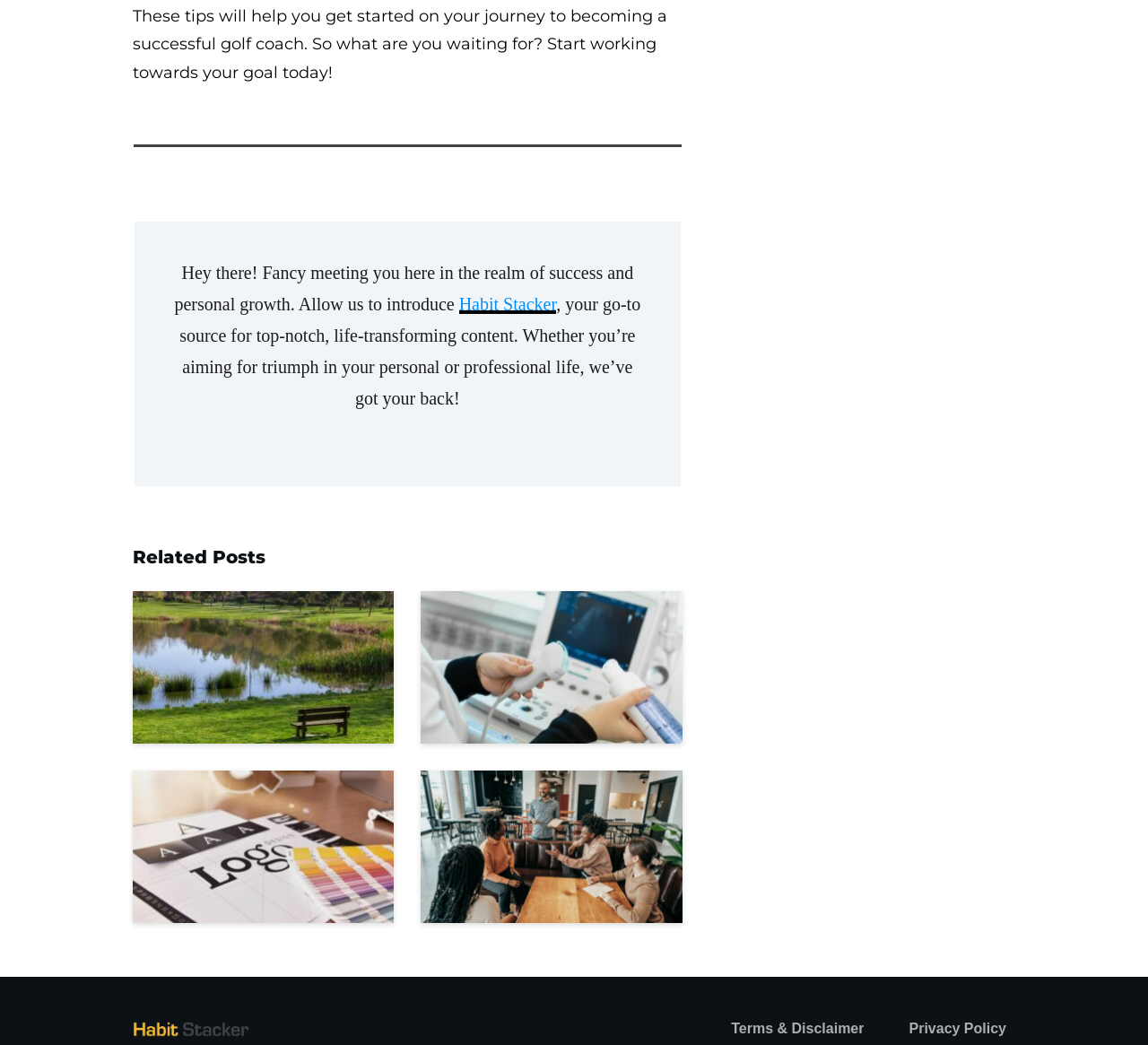Find the bounding box of the element with the following description: "Terms & Disclaimer". The coordinates must be four float numbers between 0 and 1, formatted as [left, top, right, bottom].

[0.637, 0.971, 0.753, 0.998]